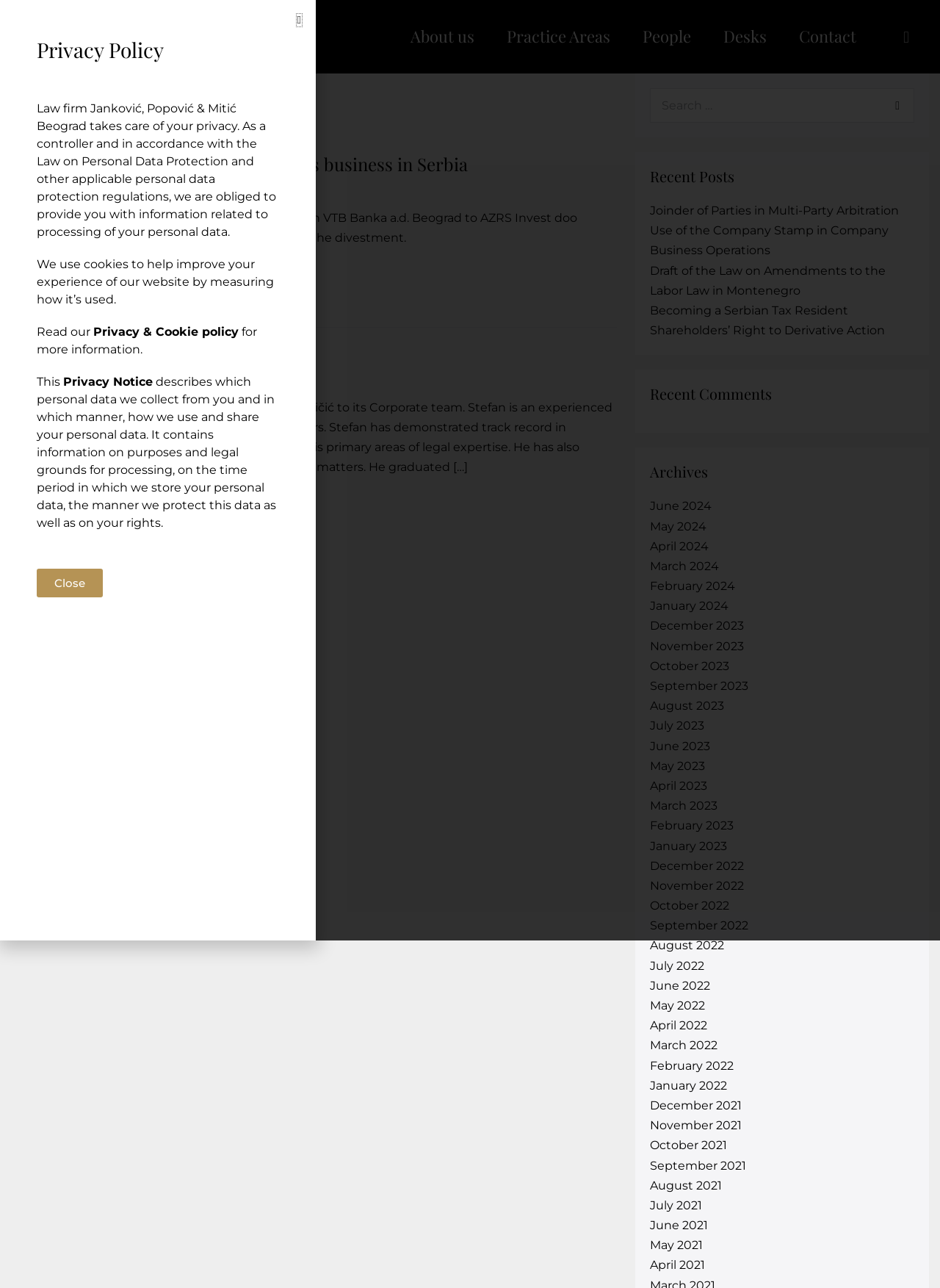Use a single word or phrase to answer the question:
What is the primary area of legal expertise of Stefan Jovičić?

Banking & Finance and Corporate/M&A